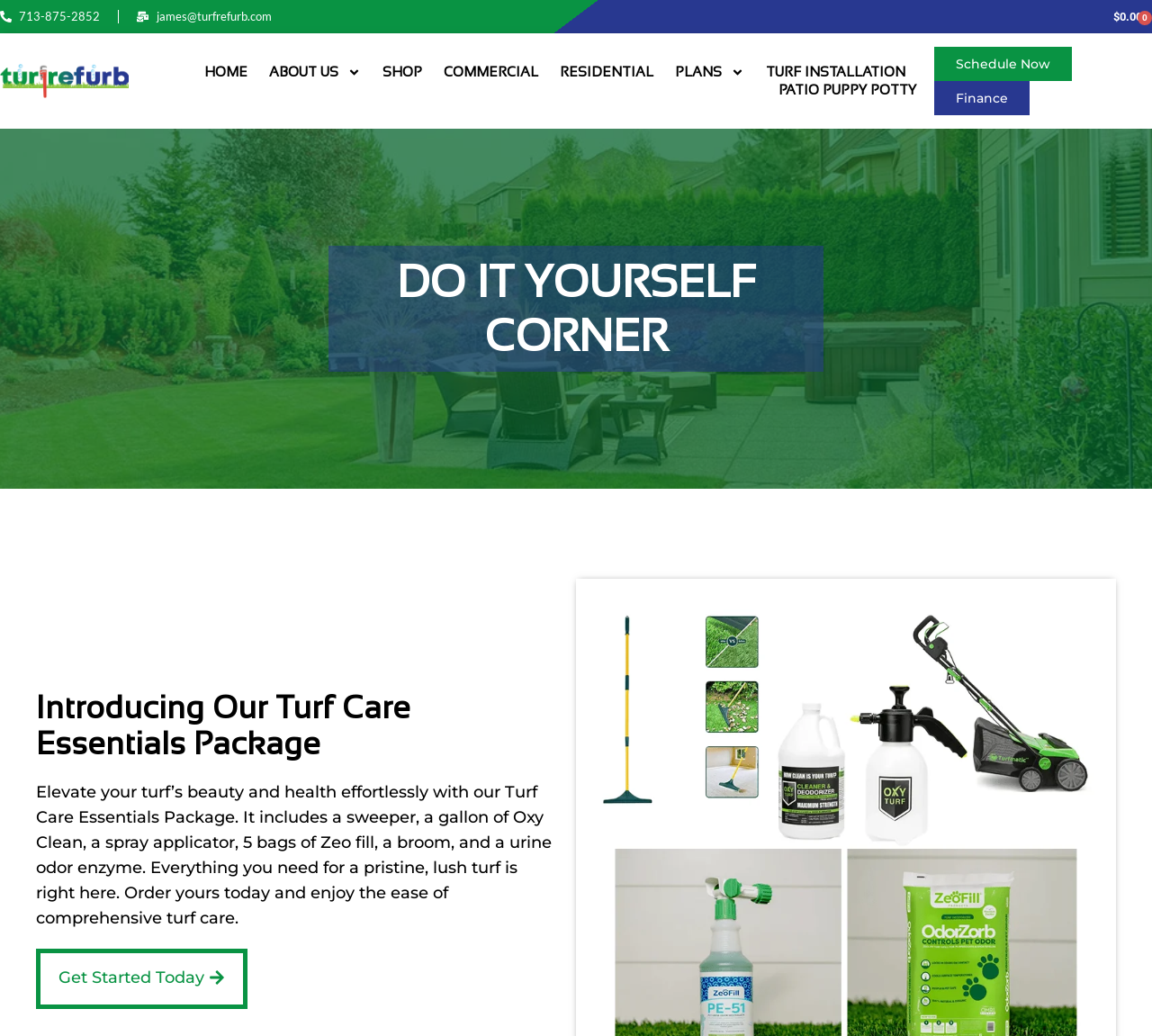Identify the bounding box coordinates of the region that needs to be clicked to carry out this instruction: "Go to the home page". Provide these coordinates as four float numbers ranging from 0 to 1, i.e., [left, top, right, bottom].

[0.177, 0.061, 0.215, 0.078]